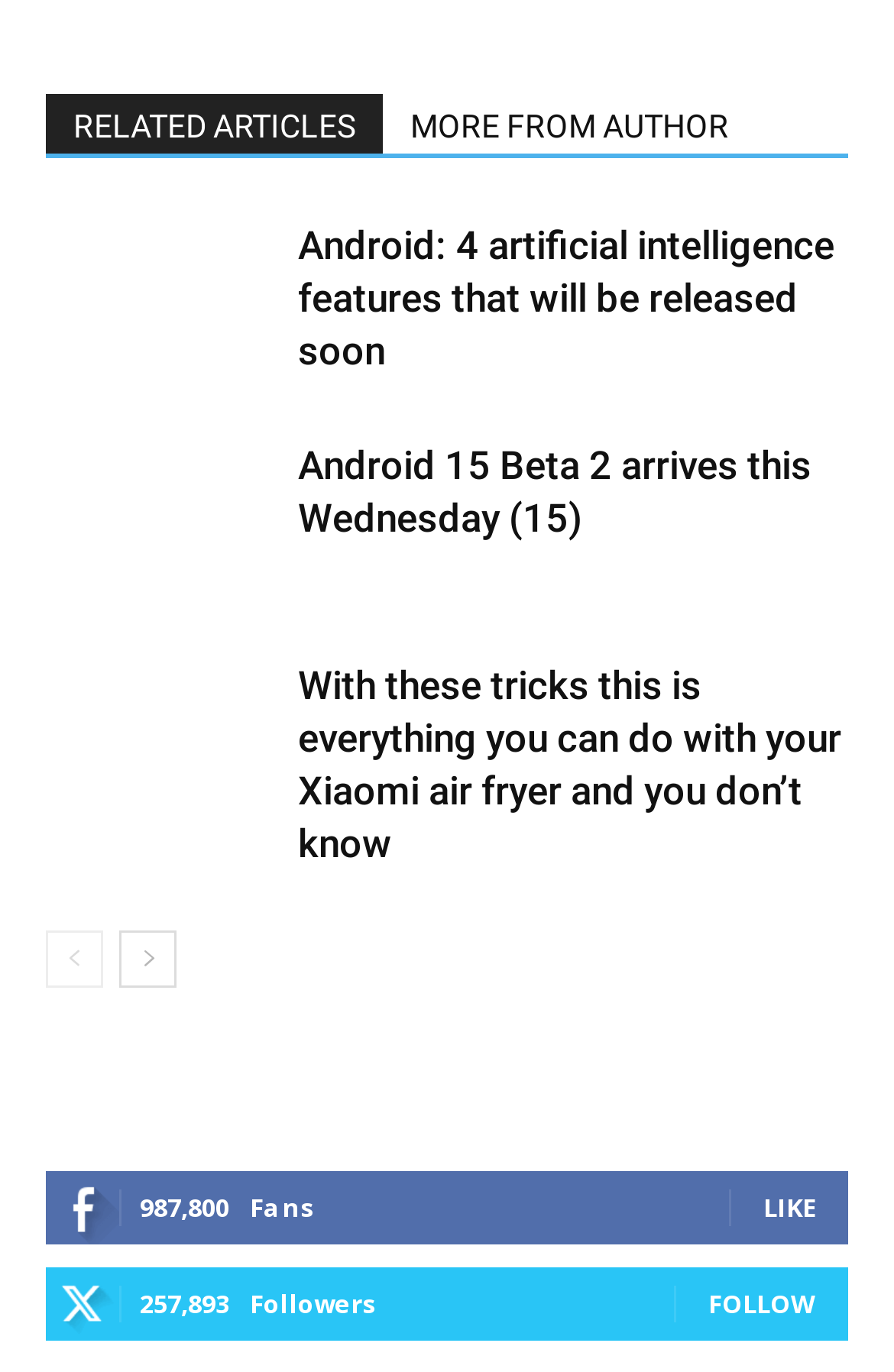Please answer the following question using a single word or phrase: 
What is the title of the third article?

With these tricks this is everything you can do with your Xiaomi air fryer and you don’t know